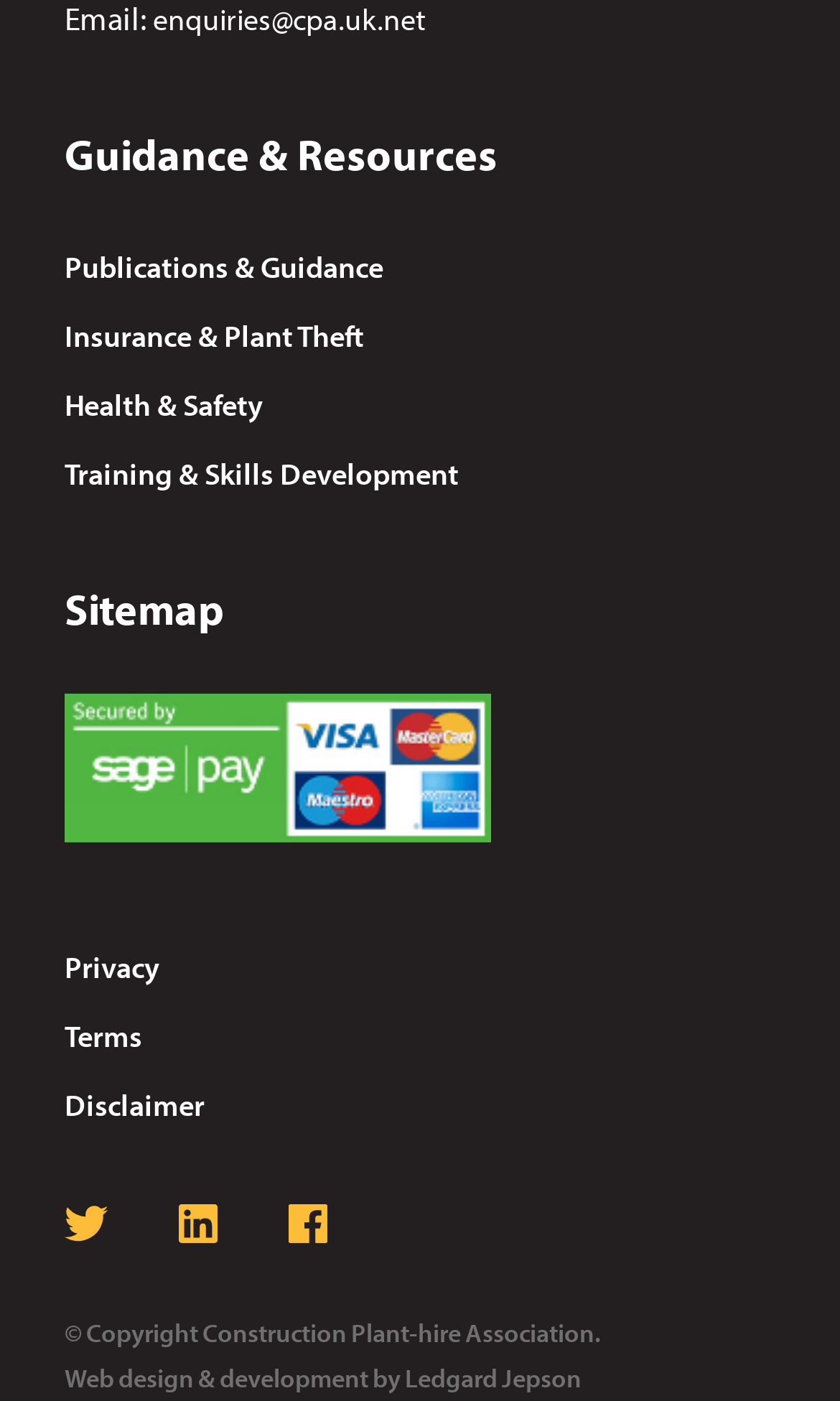Please specify the bounding box coordinates of the region to click in order to perform the following instruction: "Click on the 'Publications & Guidance' link".

[0.077, 0.177, 0.456, 0.204]